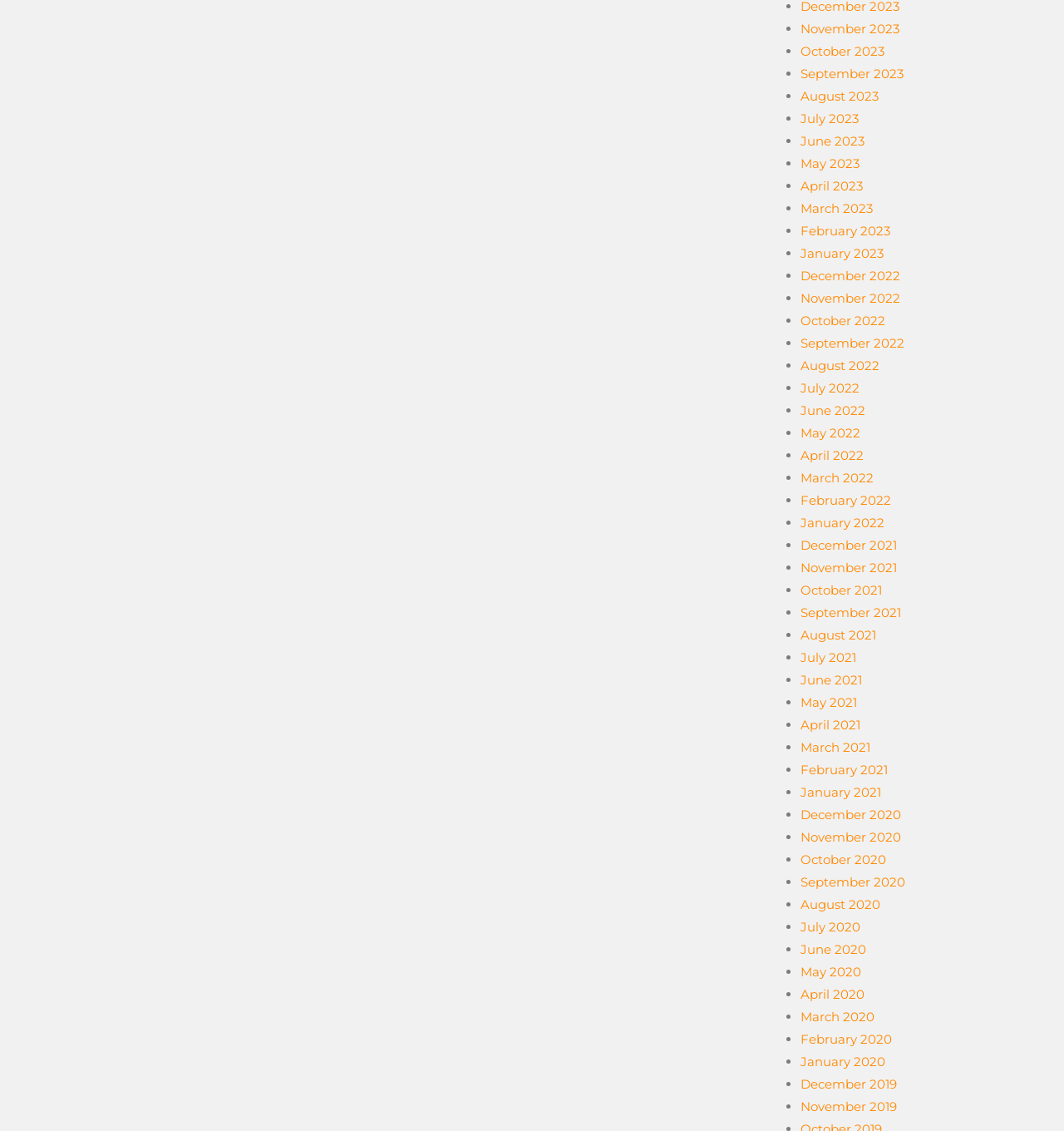Find the bounding box coordinates for the area you need to click to carry out the instruction: "View January 2021". The coordinates should be four float numbers between 0 and 1, indicated as [left, top, right, bottom].

[0.752, 0.694, 0.828, 0.708]